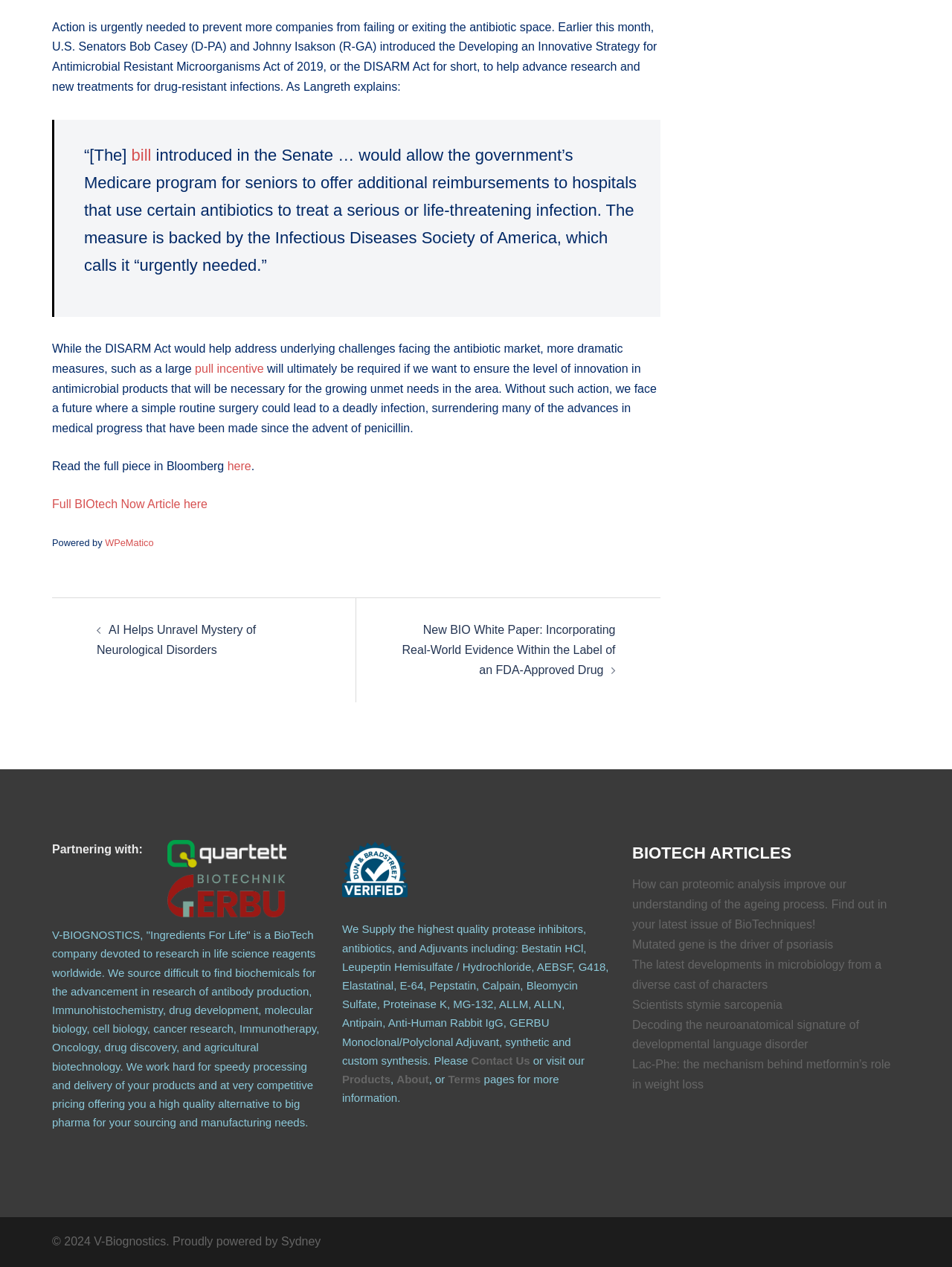For the given element description pull incentive, determine the bounding box coordinates of the UI element. The coordinates should follow the format (top-left x, top-left y, bottom-right x, bottom-right y) and be within the range of 0 to 1.

[0.205, 0.286, 0.277, 0.296]